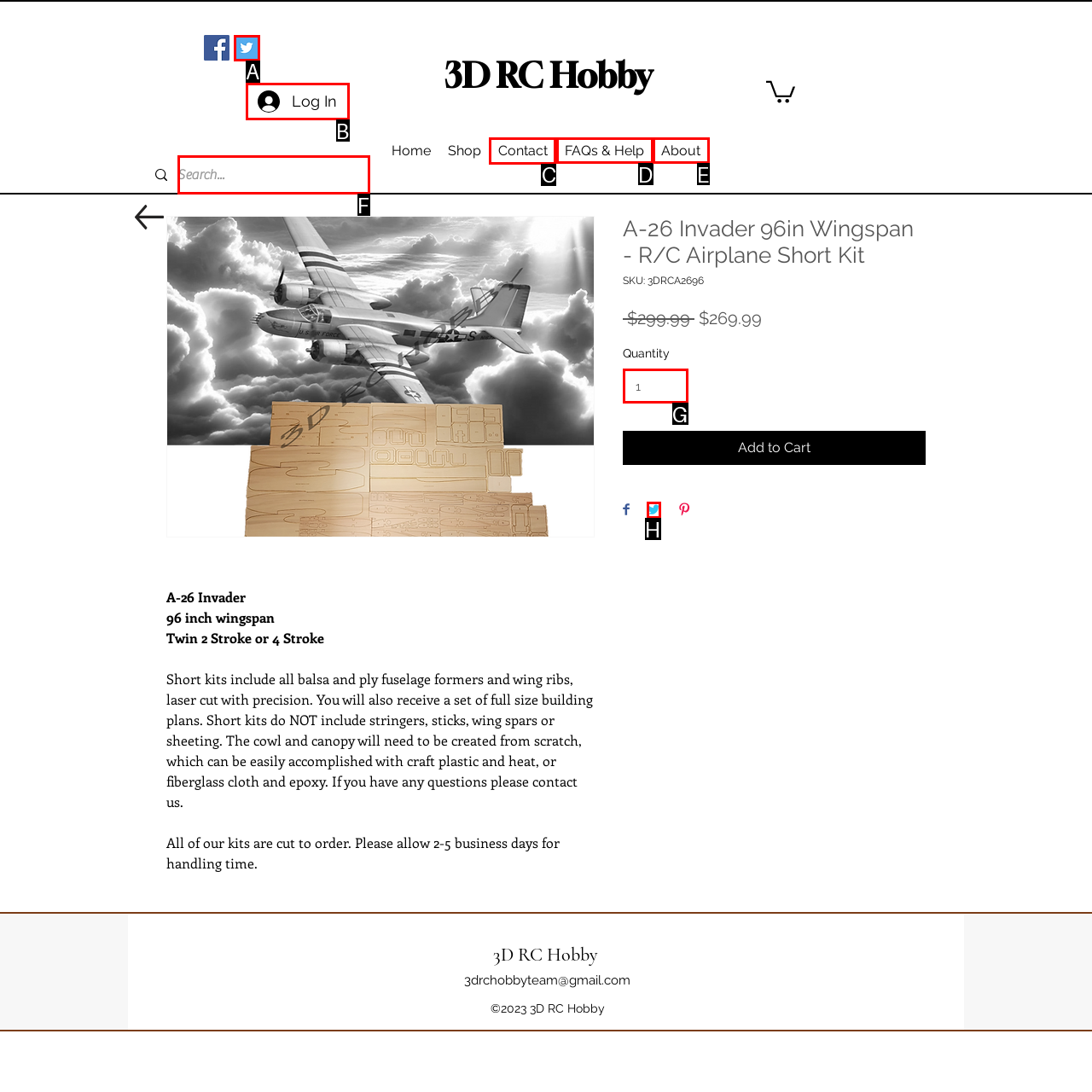Please indicate which HTML element should be clicked to fulfill the following task: Contact the website team. Provide the letter of the selected option.

C